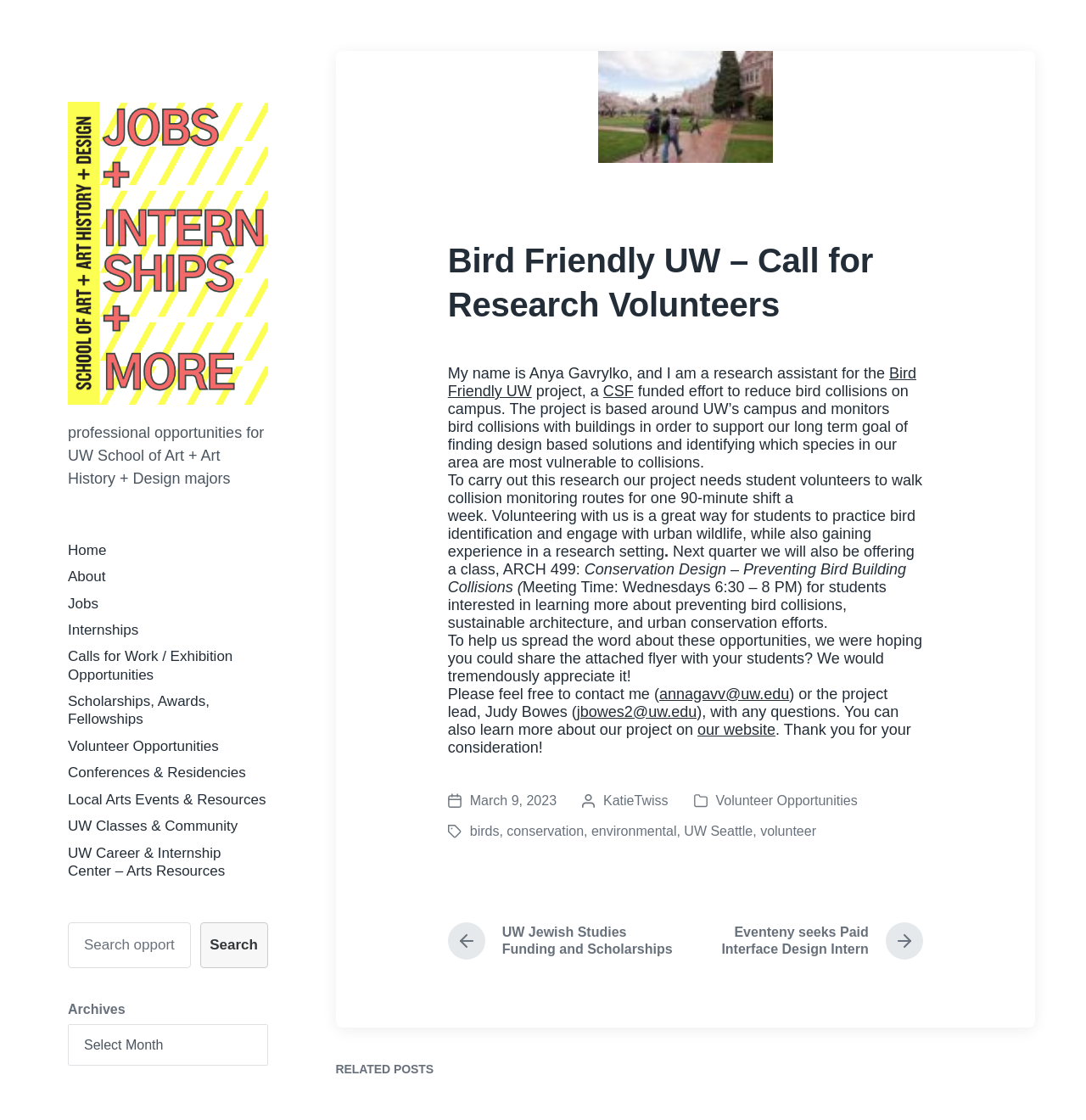Using the provided description: "conservation", find the bounding box coordinates of the corresponding UI element. The output should be four float numbers between 0 and 1, in the format [left, top, right, bottom].

[0.467, 0.736, 0.538, 0.748]